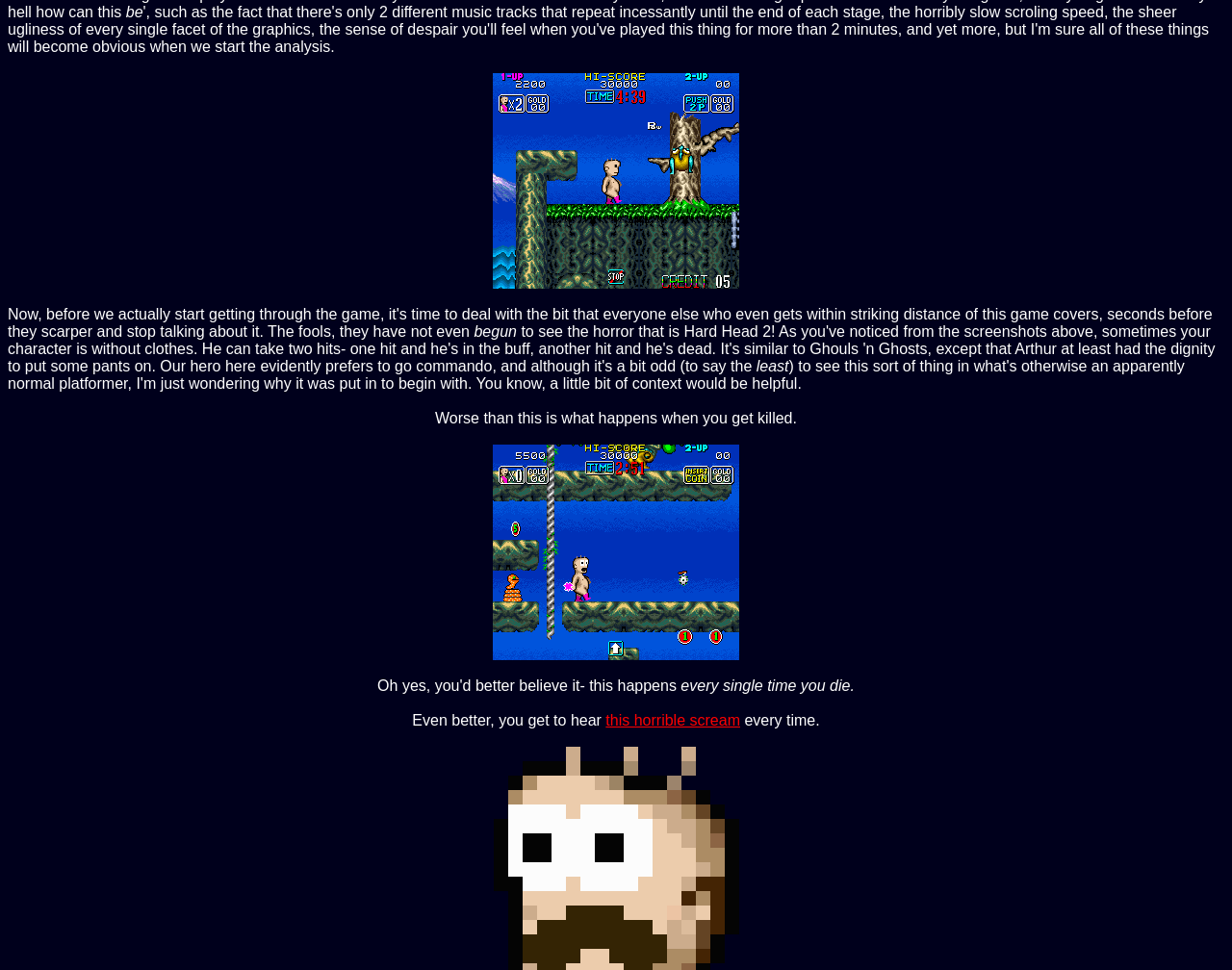Use a single word or phrase to answer the question: 
What happens when you get killed in the game?

Worse than this